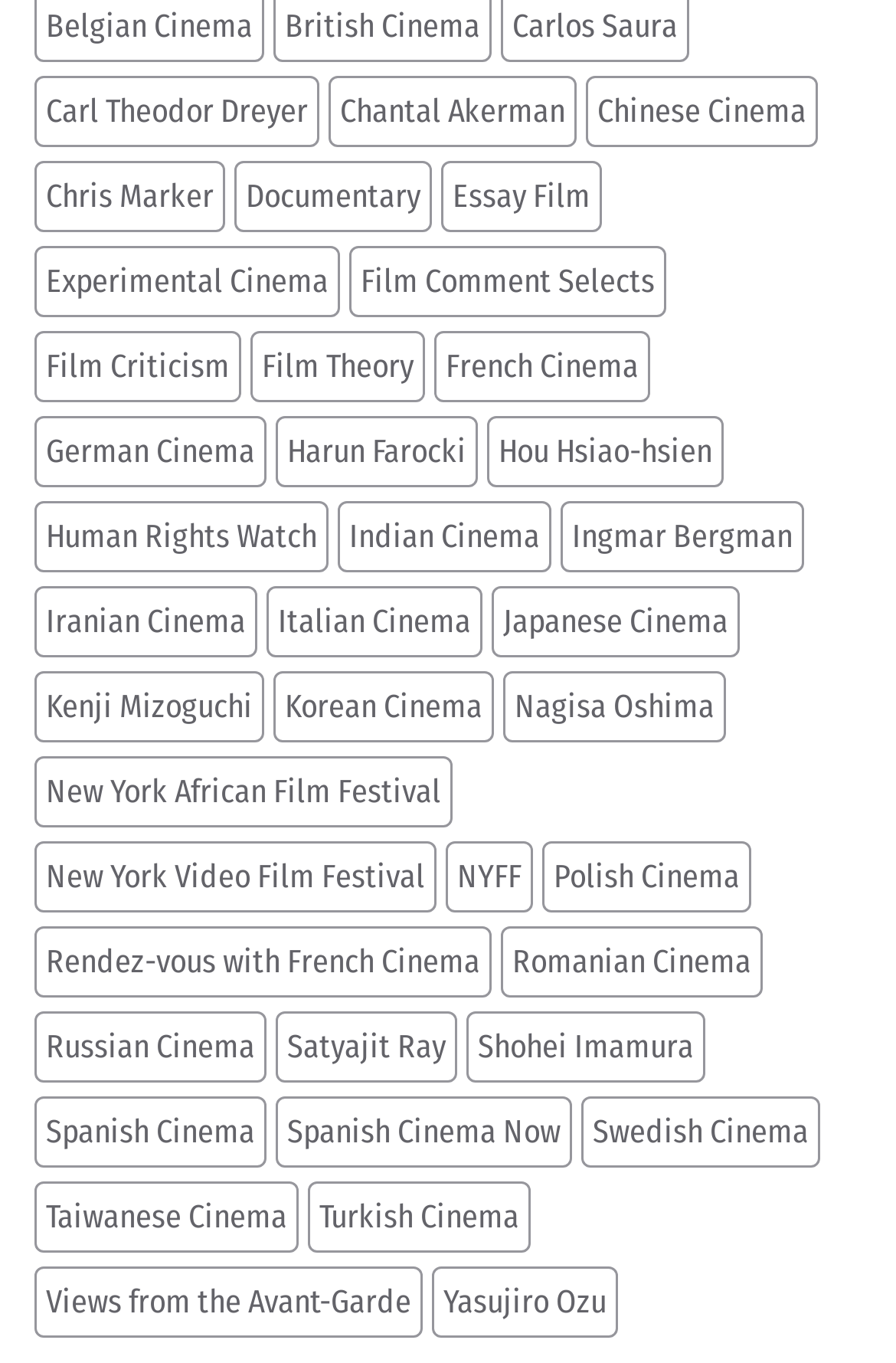Provide a short, one-word or phrase answer to the question below:
What is the category of 'Harun Farocki'?

Film director